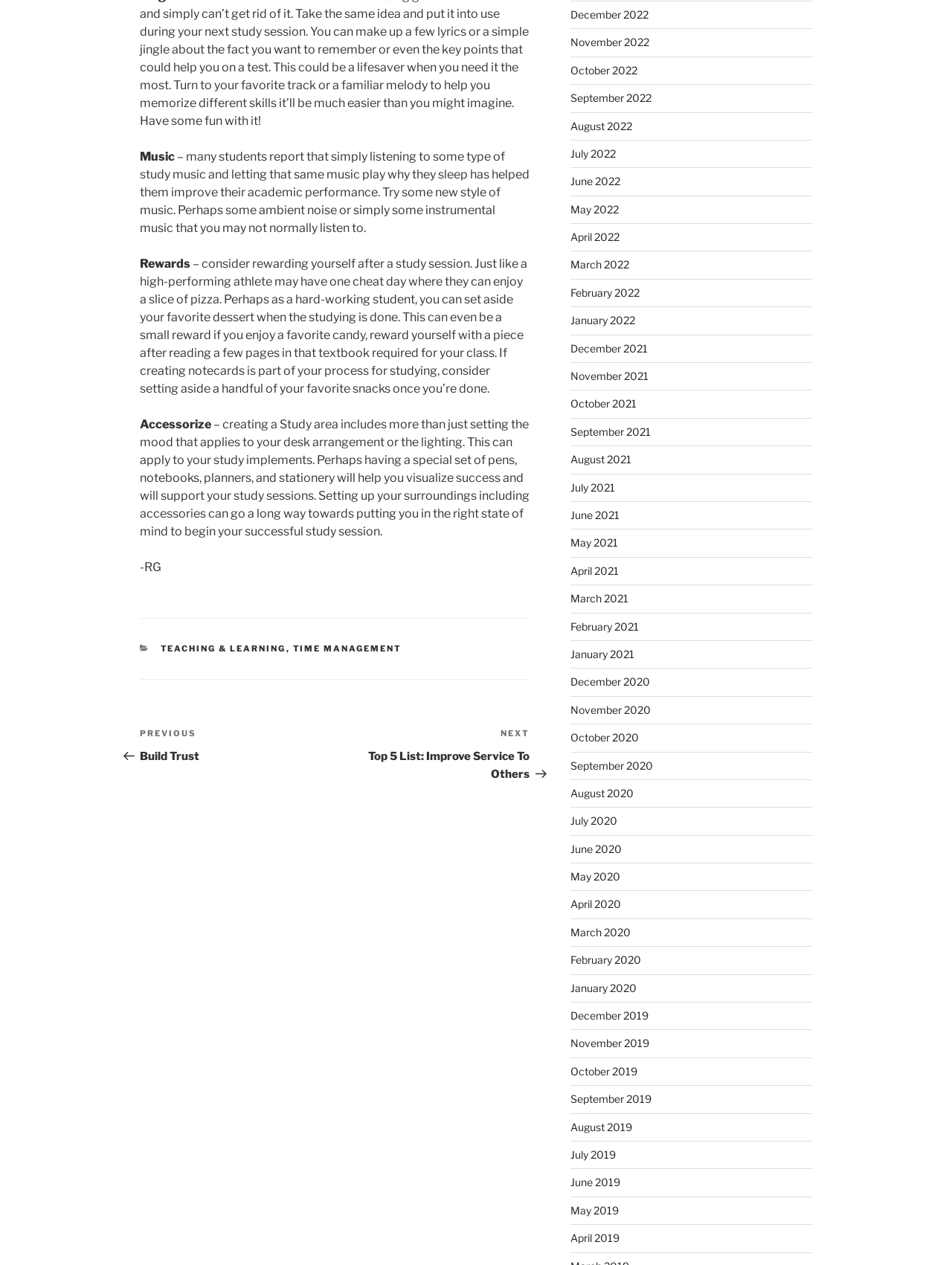What is the purpose of the 'Accessorize' section?
From the screenshot, supply a one-word or short-phrase answer.

To help visualize success